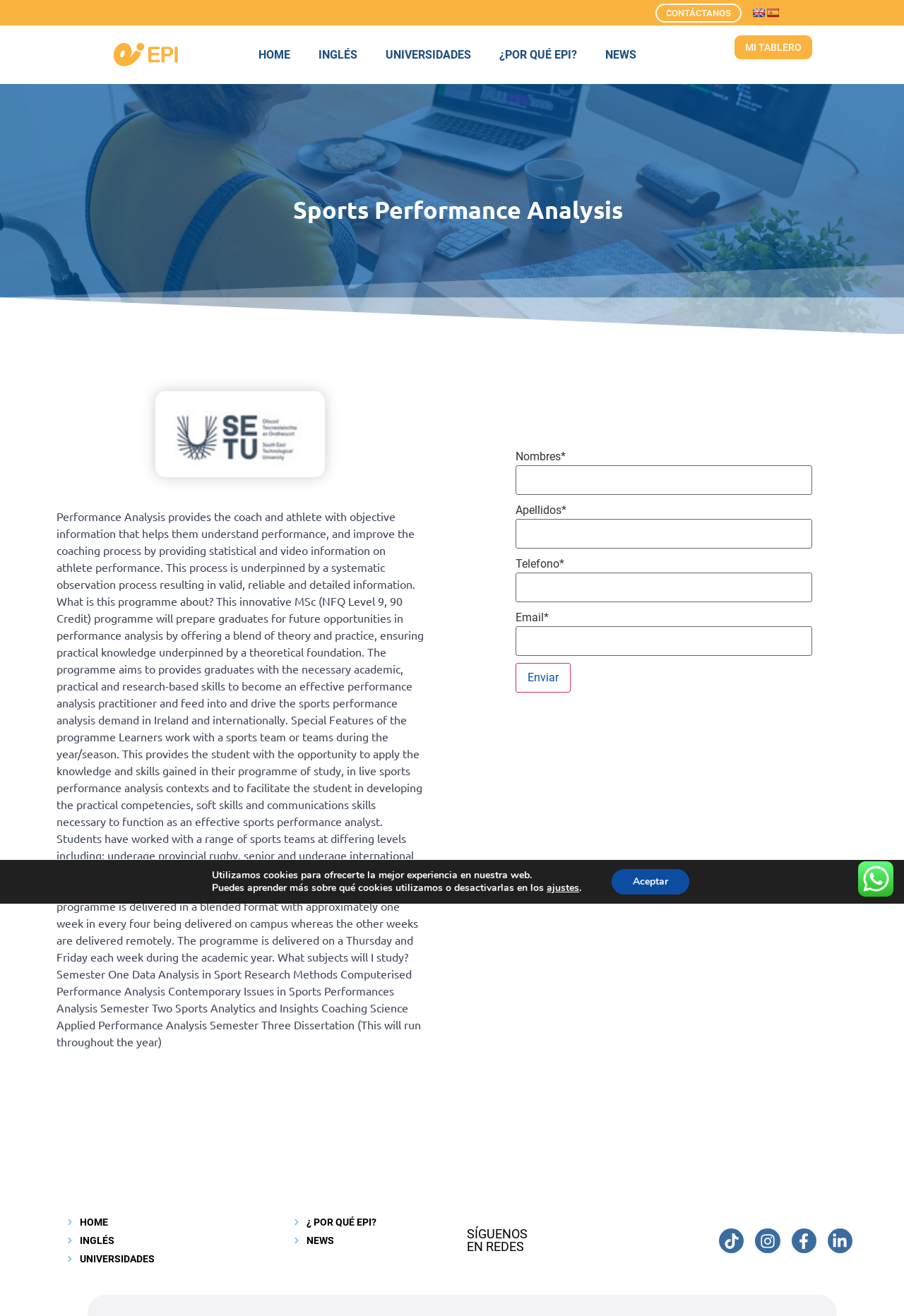Give a concise answer of one word or phrase to the question: 
How many links are in the top navigation menu?

6